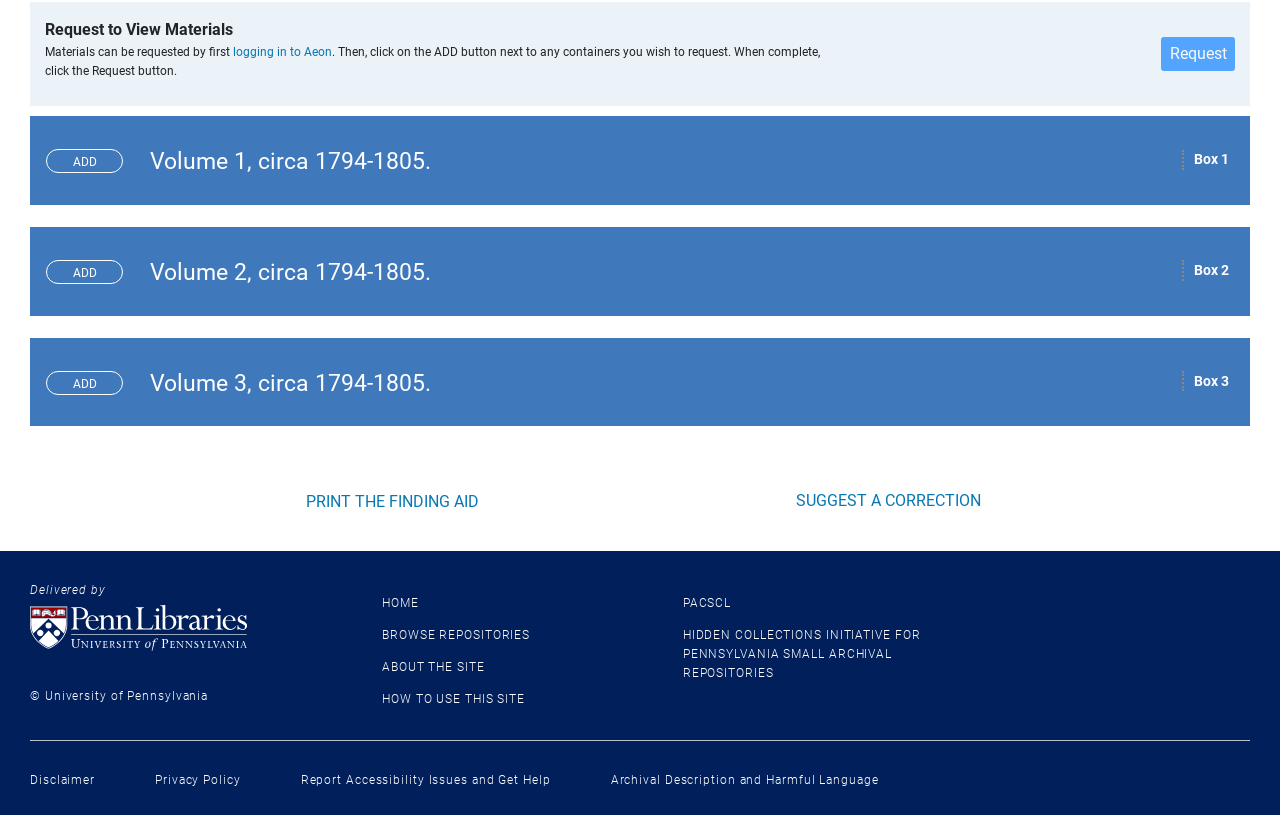Determine the coordinates of the bounding box for the clickable area needed to execute this instruction: "Request to view materials".

[0.907, 0.046, 0.965, 0.087]